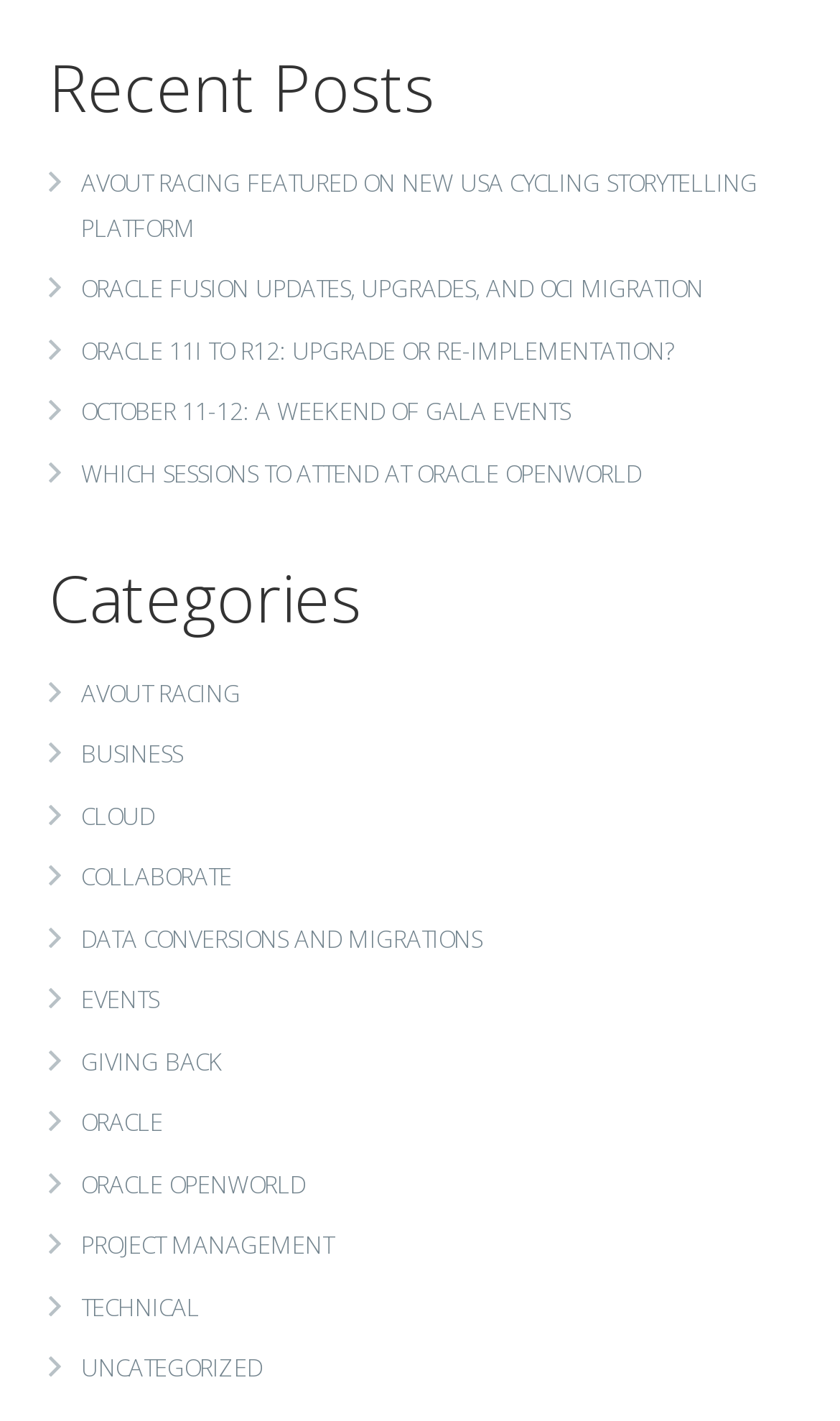Using the provided description: "Business", find the bounding box coordinates of the corresponding UI element. The output should be four float numbers between 0 and 1, in the format [left, top, right, bottom].

[0.096, 0.515, 0.942, 0.546]